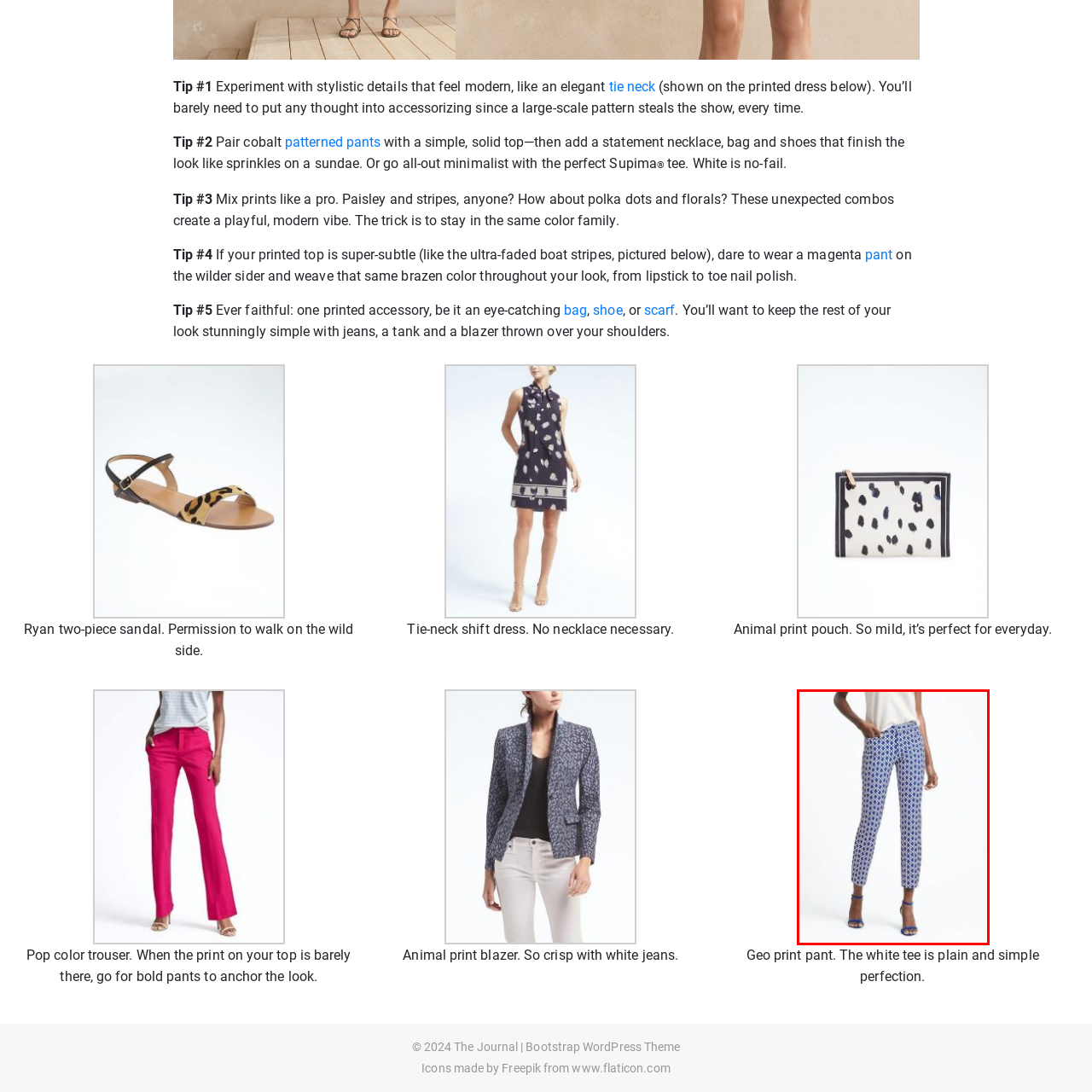Inspect the area within the red bounding box and elaborate on the following question with a detailed answer using the image as your reference: What is the purpose of the patterned pants in the outfit?

The caption suggests that the patterned pants are recommended as a way to anchor an outfit, especially when the top is more subdued, leading to a visually impactful appearance perfect for various occasions. This implies that the purpose of the patterned pants is to anchor the outfit and create a balanced look.